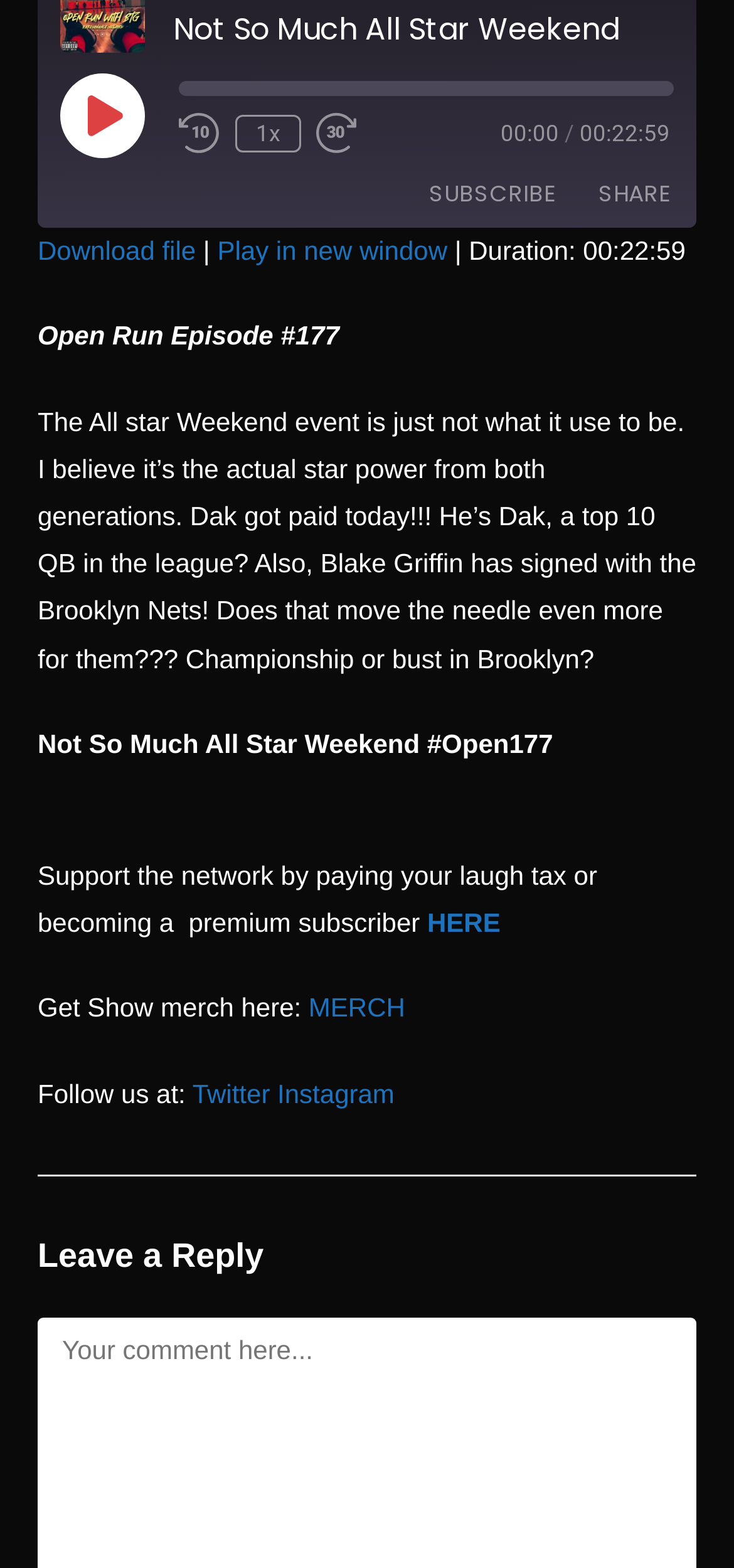Please find the bounding box coordinates of the element that needs to be clicked to perform the following instruction: "Copy RSS Feed URL". The bounding box coordinates should be four float numbers between 0 and 1, represented as [left, top, right, bottom].

[0.862, 0.194, 0.931, 0.231]